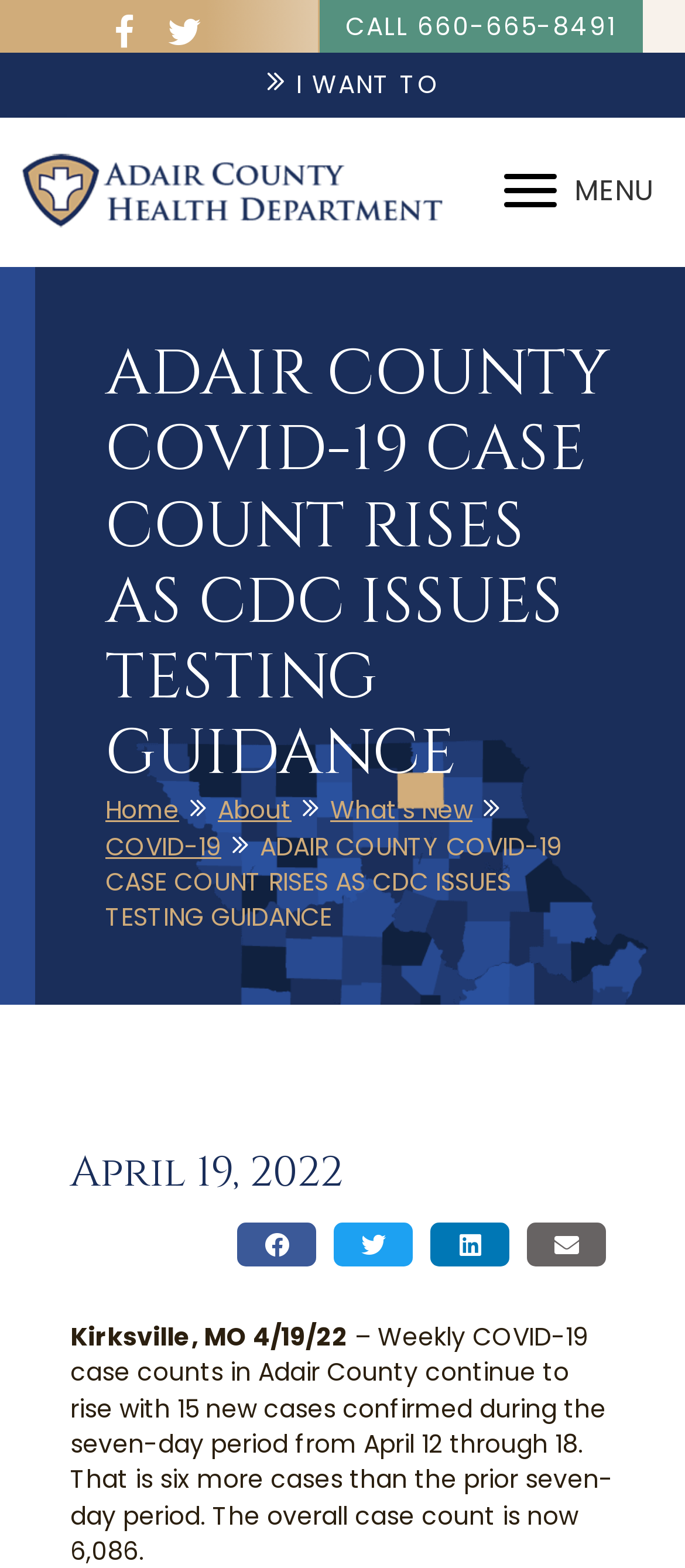Please give the bounding box coordinates of the area that should be clicked to fulfill the following instruction: "click the ninth link". The coordinates should be in the format of four float numbers from 0 to 1, i.e., [left, top, right, bottom].

None